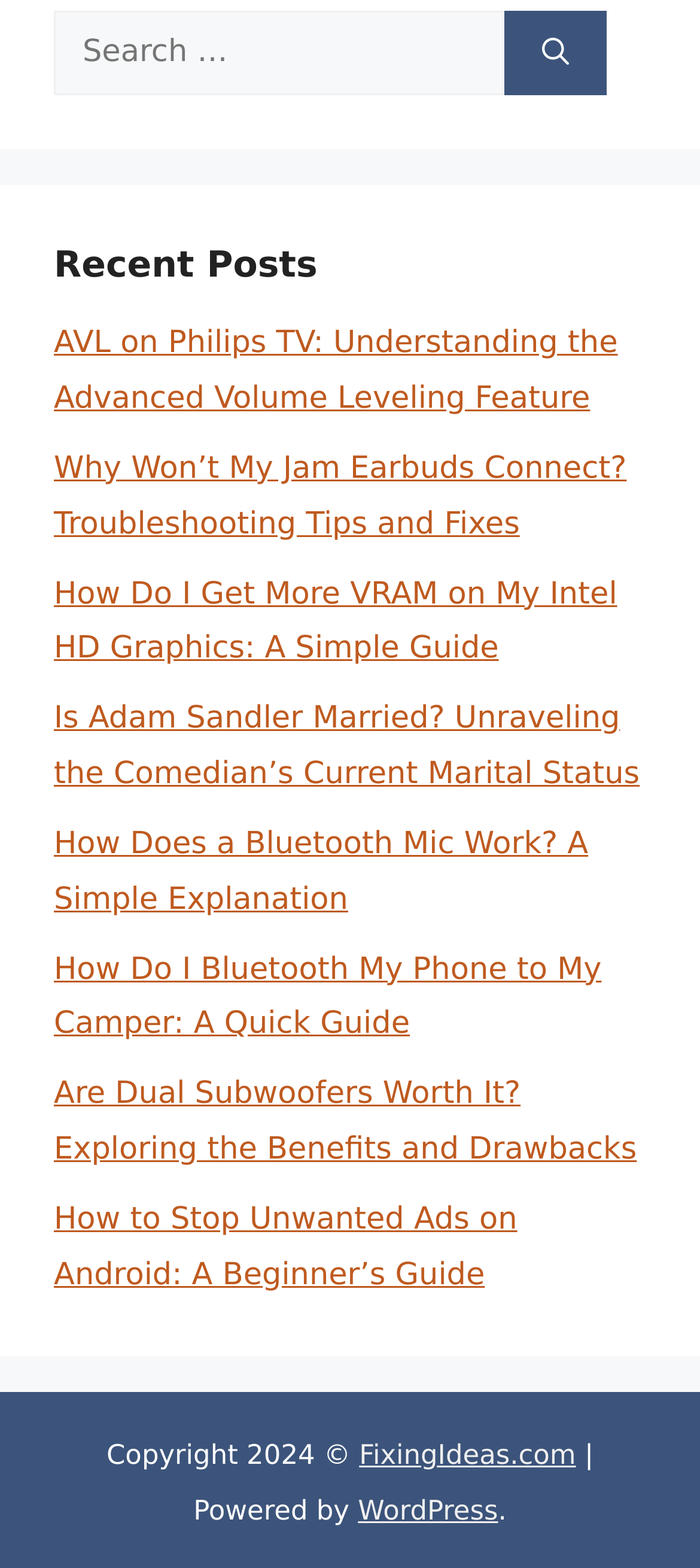Answer with a single word or phrase: 
What is the website's name?

FixingIdeas.com